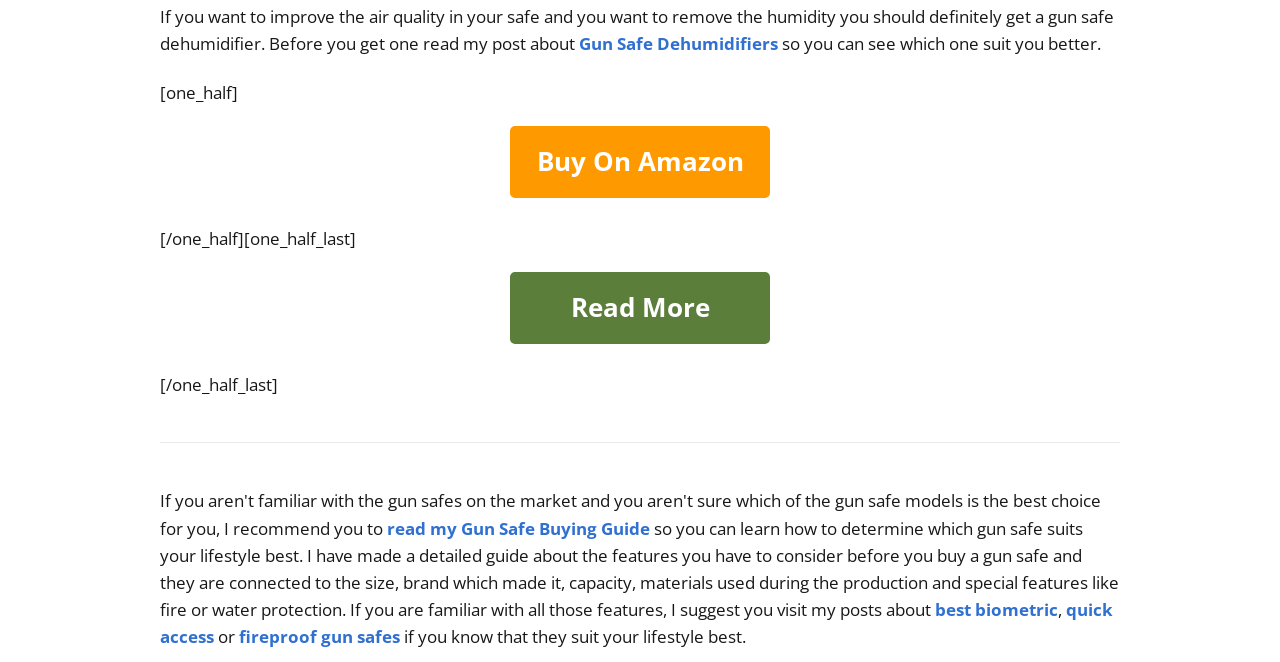From the details in the image, provide a thorough response to the question: What is recommended to read before buying a gun safe?

The text suggests reading the 'Gun Safe Buying Guide' to learn how to determine which gun safe suits one's lifestyle best, considering features such as size, brand, capacity, materials, and special features like fire or water protection.